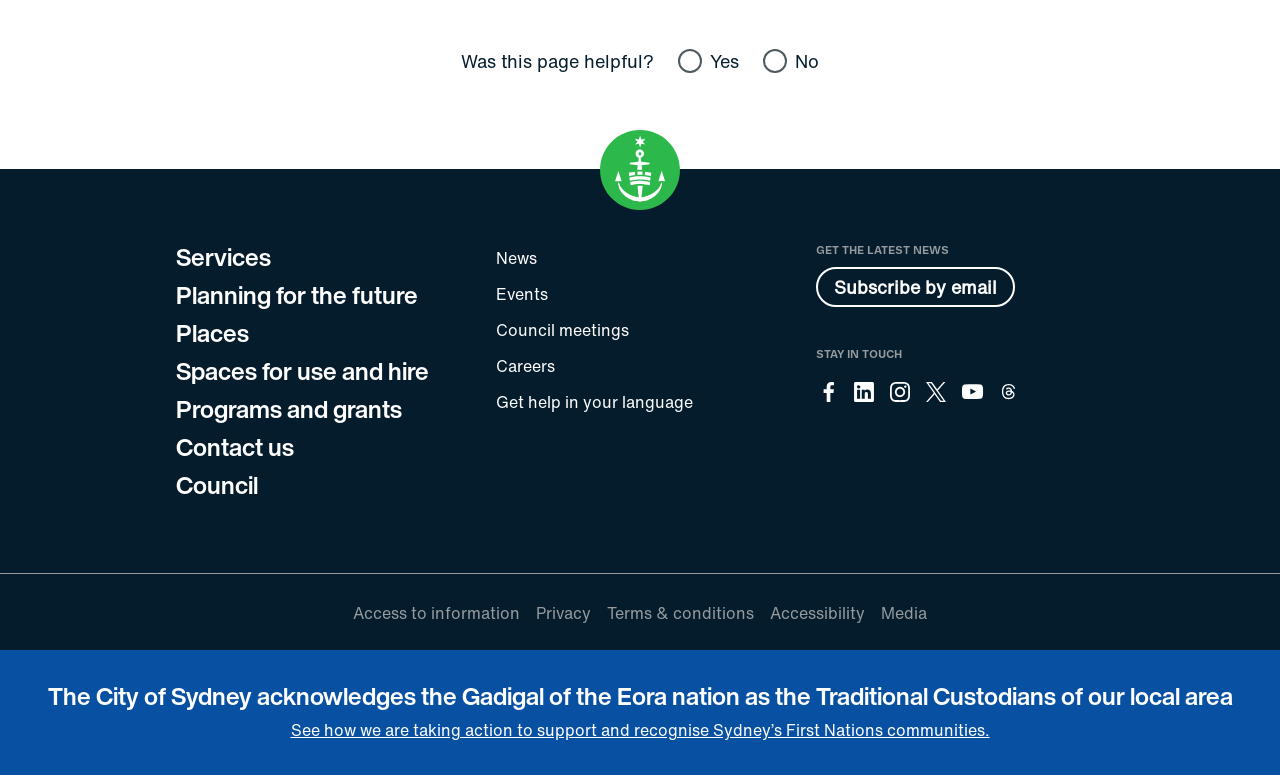Bounding box coordinates are specified in the format (top-left x, top-left y, bottom-right x, bottom-right y). All values are floating point numbers bounded between 0 and 1. Please provide the bounding box coordinate of the region this sentence describes: Linked in

[0.666, 0.49, 0.684, 0.521]